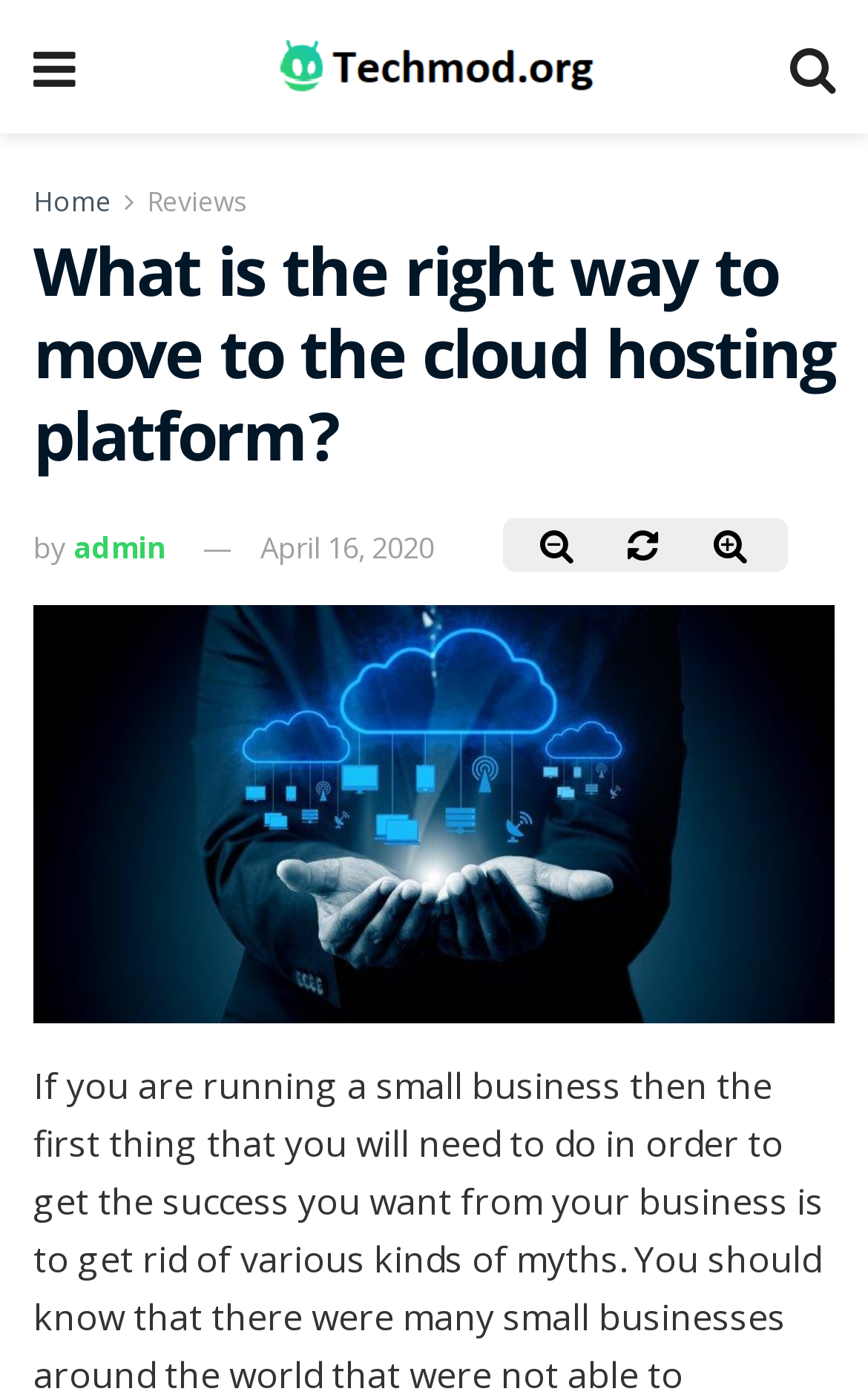When was the article published?
Based on the image, please offer an in-depth response to the question.

The article was published on 'April 16, 2020' which is a link element located at the top middle of the webpage, with a bounding box coordinate of [0.3, 0.376, 0.5, 0.405].